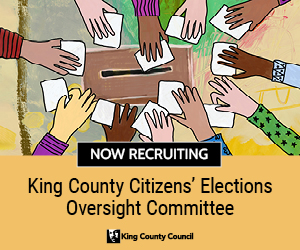Provide a thorough description of what you see in the image.

The image illustrates a diverse group of hands reaching towards a ballot box, symbolizing community involvement and participation in the electoral process. The background features an artistic depiction, enhancing the sense of togetherness and engagement. Prominently displayed in bold text is "NOW RECRUITING," indicating a call for members to join the King County Citizens’ Elections Oversight Committee. This initiative, represented by the King County Council's logo, emphasizes the importance of citizen oversight in maintaining election integrity. The overall message promotes civic engagement and encourages individuals to contribute to their local democracy.